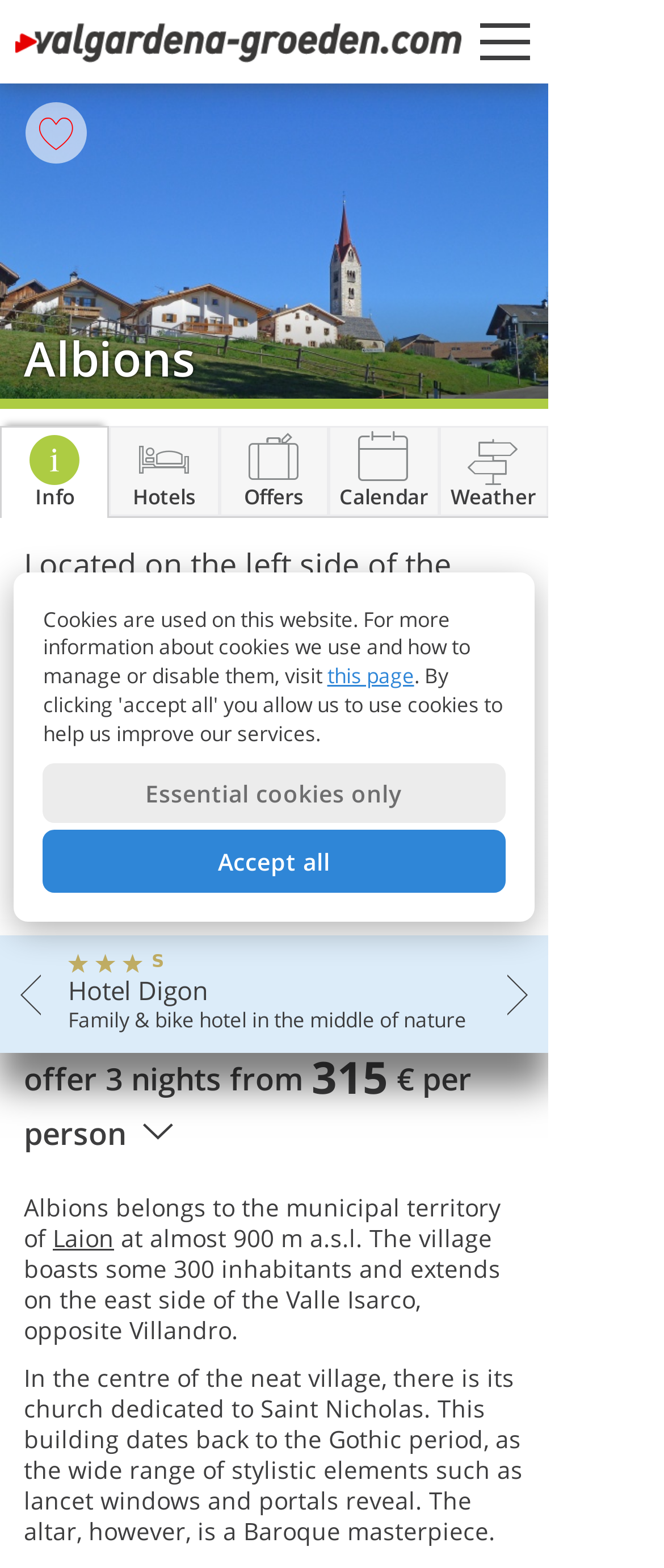Describe all the key features of the webpage in detail.

The webpage is about the village of Albions, located in the Dolomites, Italy. At the top-left corner, there is a logo of Val Gardena, accompanied by a navigation menu with links to Info, Hotels, Offers, Calendar, and Weather.

Below the navigation menu, there is a large image of Albions, taking up most of the top section of the page. The image is captioned "Albions, Foto: AT, © Peer". 

To the right of the image, there is a heading "Albions" followed by a brief description of the village, stating its location and elevation. Below this description, there is a link to a map of Albions.

Further down the page, there is a section that provides more information about the village. It mentions that Albions belongs to the municipal territory of Laion and has around 300 inhabitants. The village is situated on the east side of the Valle Isarco, opposite Villandro. The section also describes the church in the center of the village, which dates back to the Gothic period.

At the bottom of the page, there is a section related to cookies, with a brief description and links to manage or disable them. There are also two buttons, "Essential cookies only" and "Accept all", allowing users to choose their cookie preferences.

Throughout the page, there are several links and buttons, including a link to a special offer for 3 nights from 315 € per person, and a link to close the page.